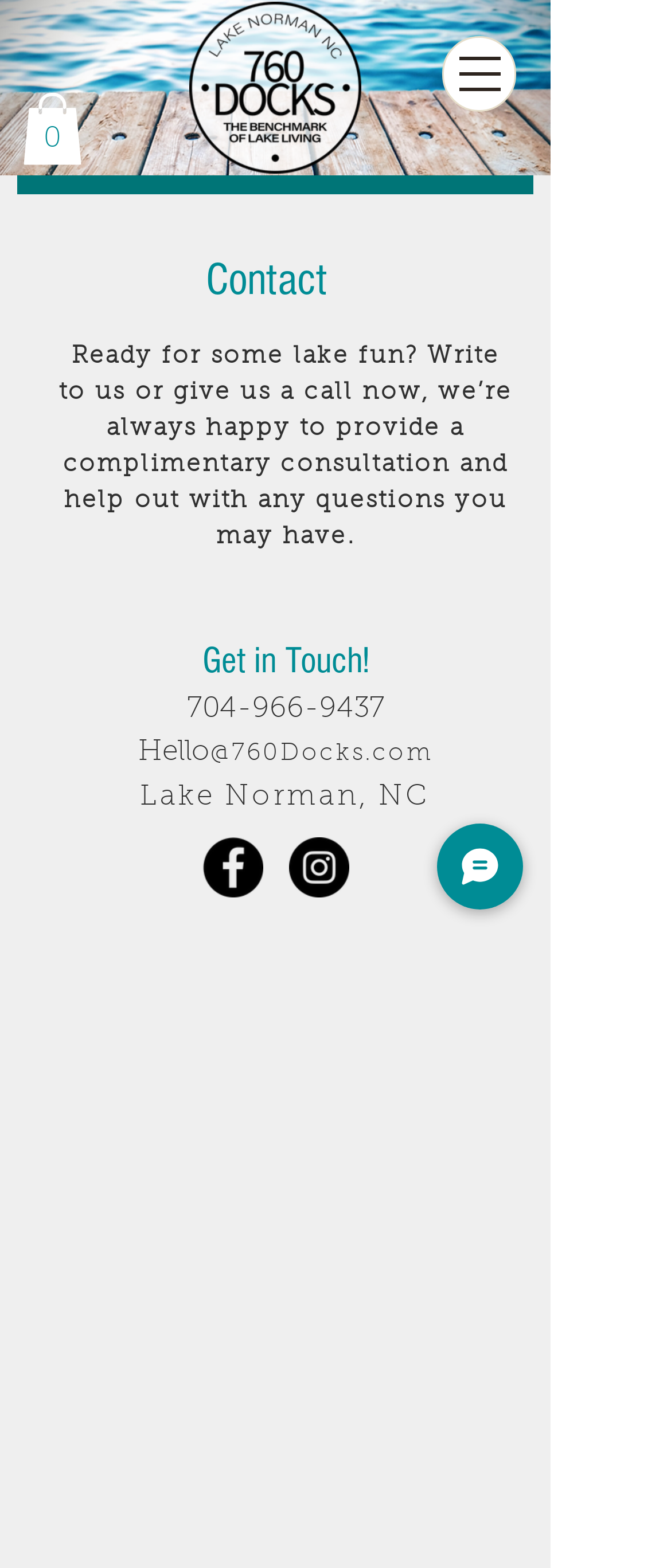Provide the bounding box coordinates of the area you need to click to execute the following instruction: "Open navigation menu".

[0.659, 0.023, 0.769, 0.071]